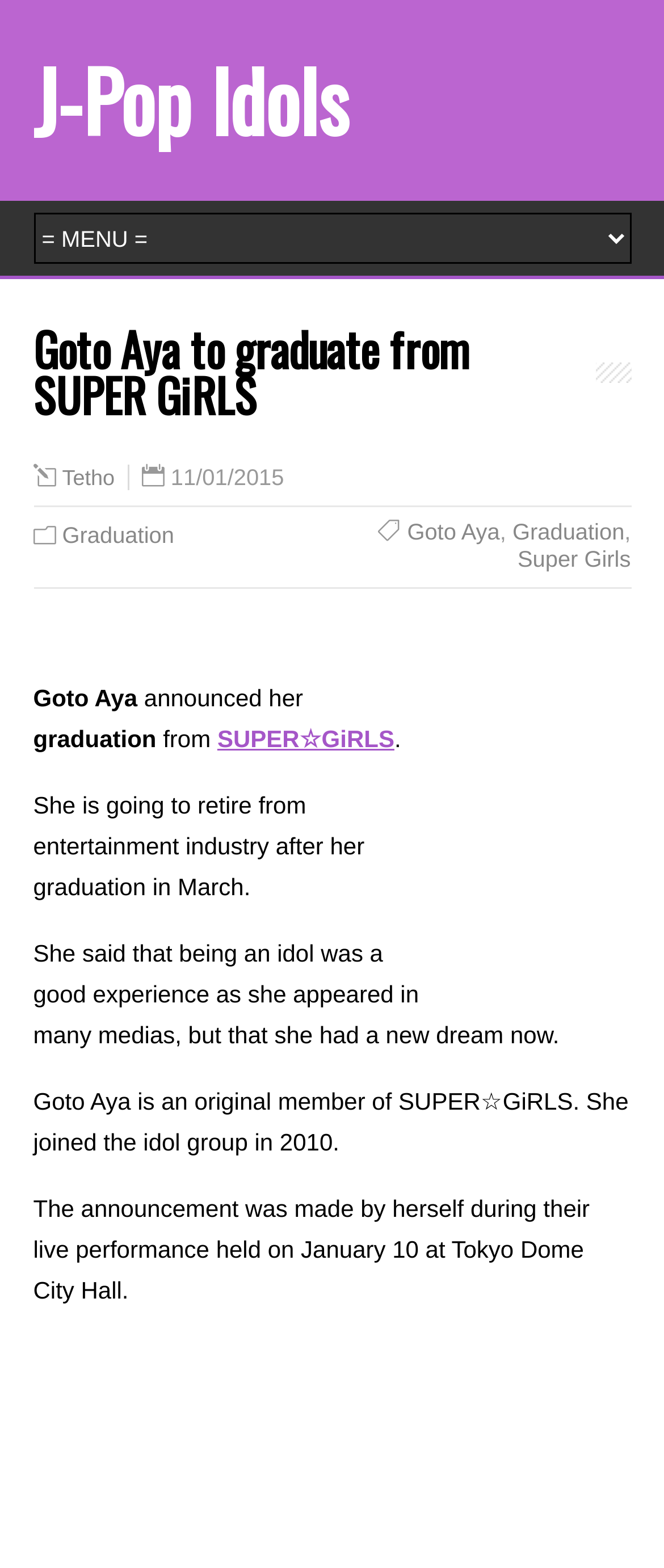What is Goto Aya going to do after her graduation?
Please answer the question as detailed as possible.

I found this answer by reading the text 'She is going to retire from entertainment industry after her graduation in March.'